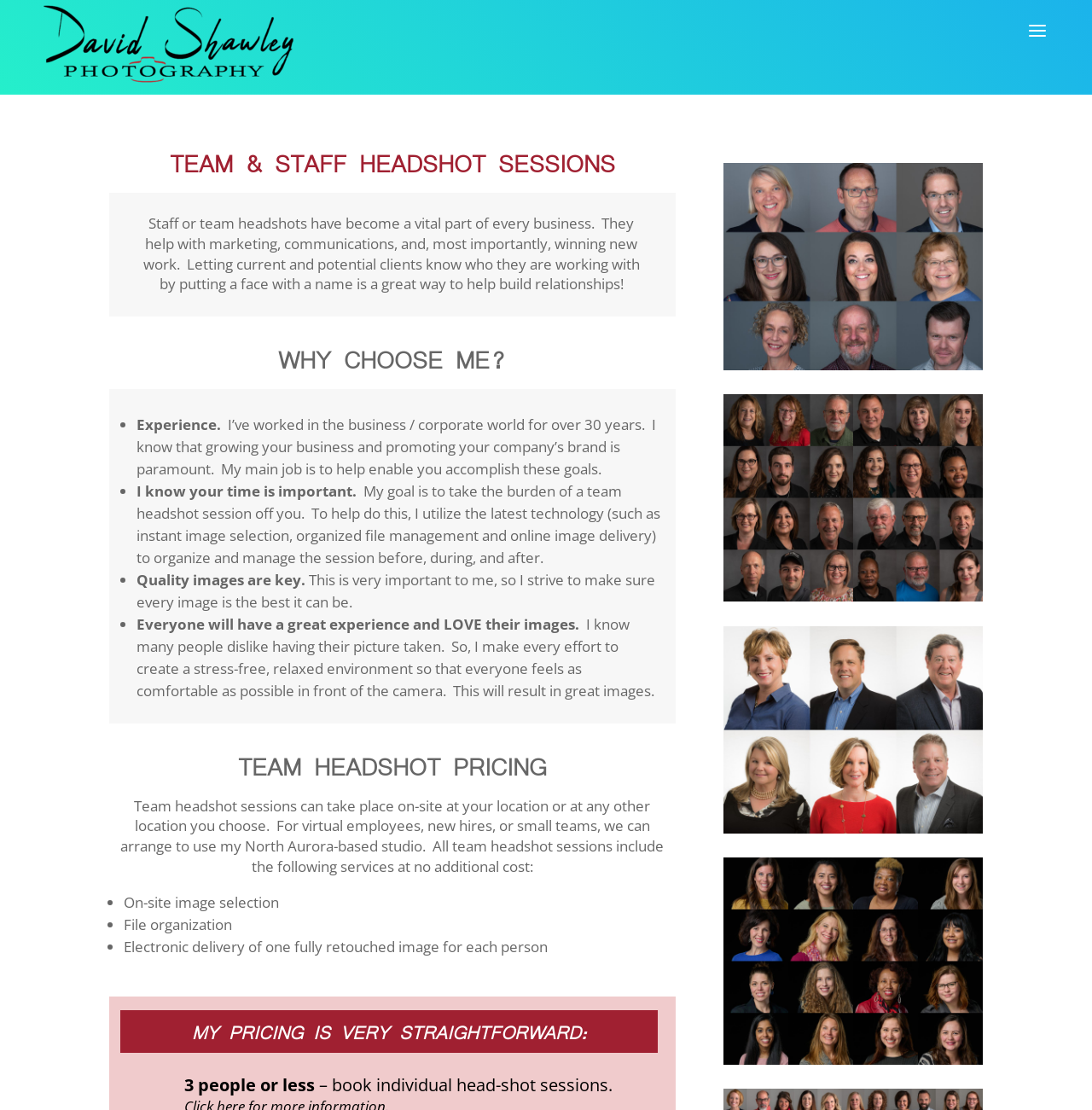Based on the image, give a detailed response to the question: What is the pricing approach of the photographer?

The webpage mentions that the photographer's pricing is very straightforward, with clear pricing options for team headshot sessions, including on-site sessions and studio sessions.